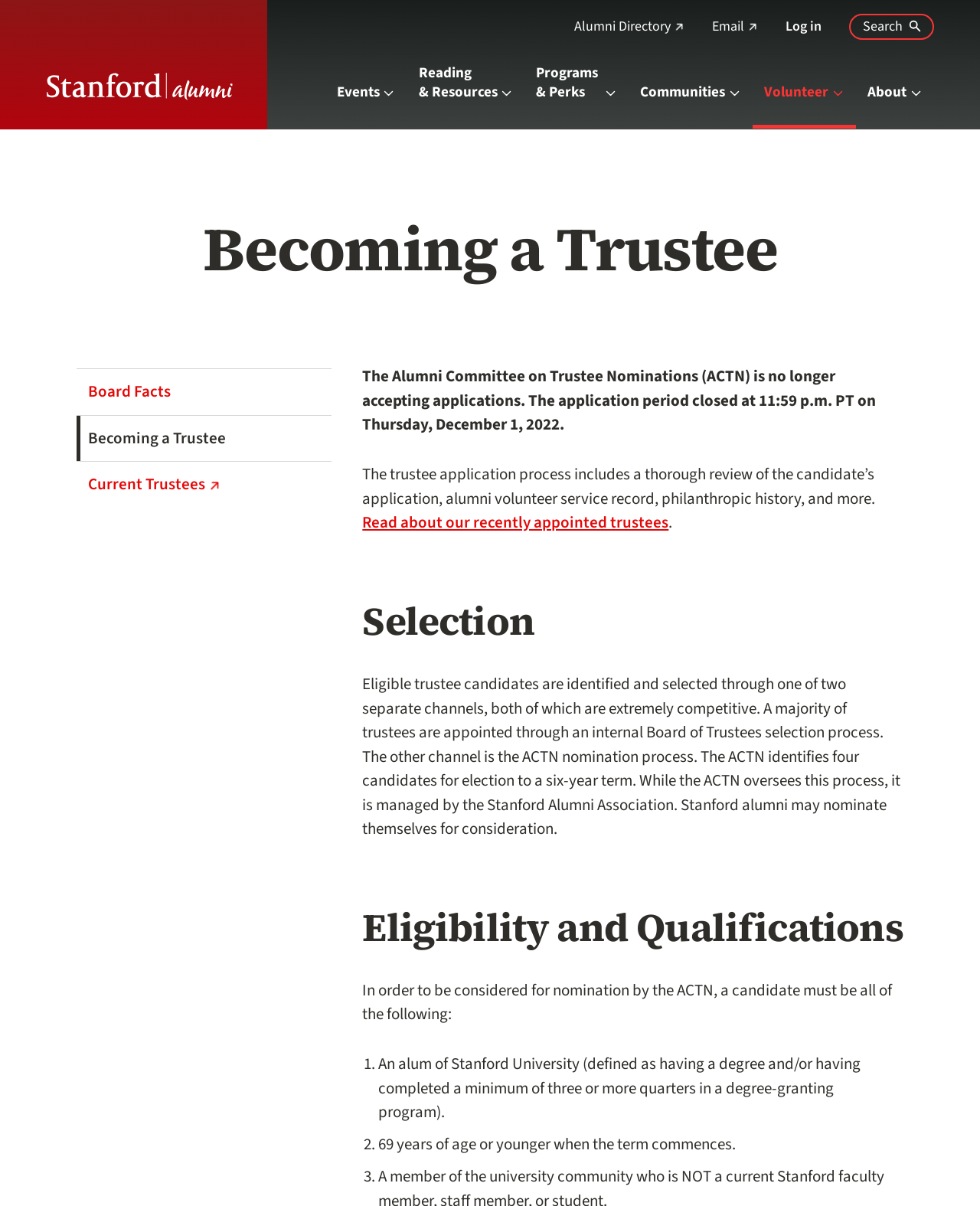Determine the bounding box coordinates of the element that should be clicked to execute the following command: "Click the 'Alumni Directory' link".

[0.586, 0.014, 0.698, 0.03]